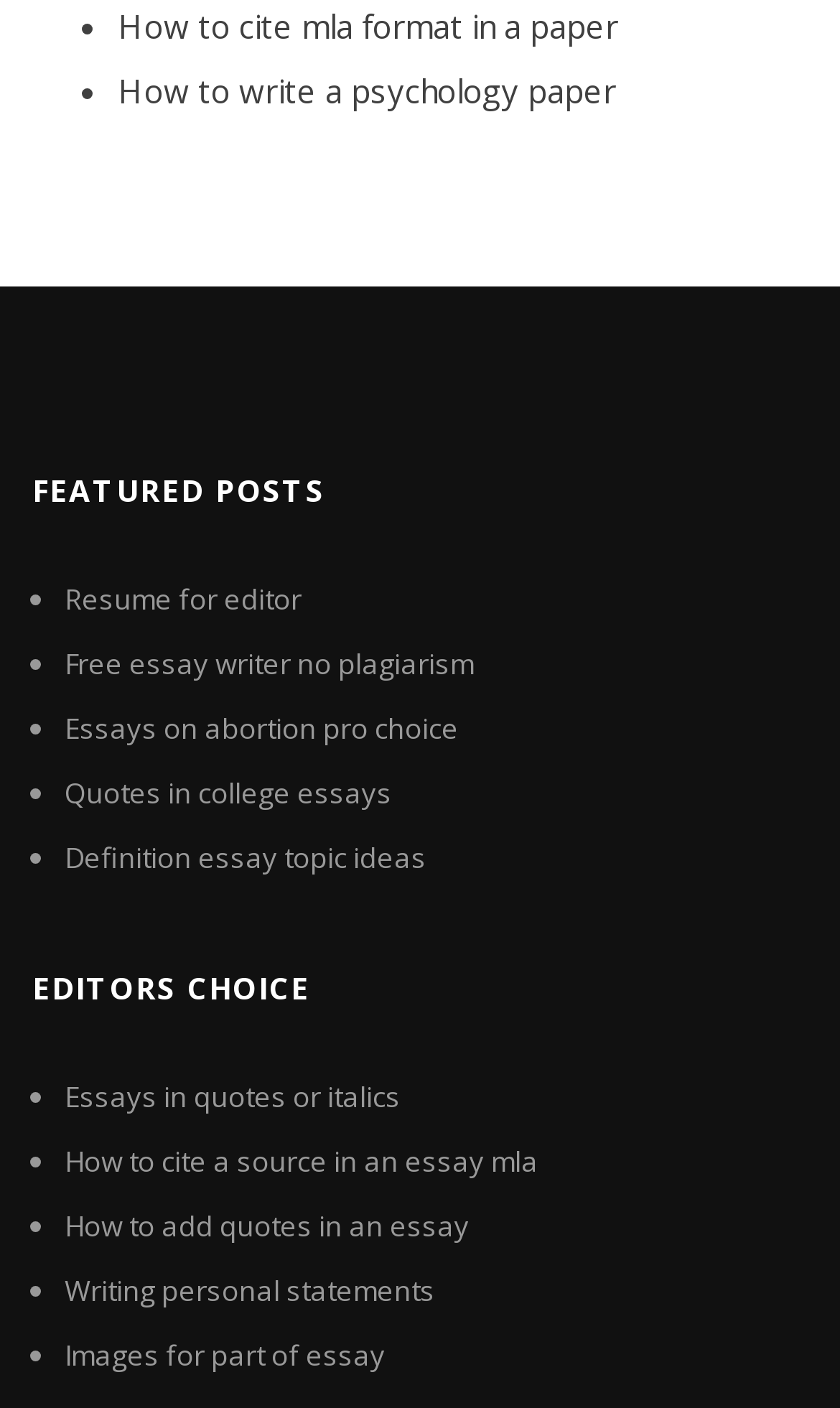Observe the image and answer the following question in detail: How many sections are there on the webpage?

I looked at the webpage and found that there are two main sections: 'FEATURED POSTS' and 'EDITORS CHOICE'.